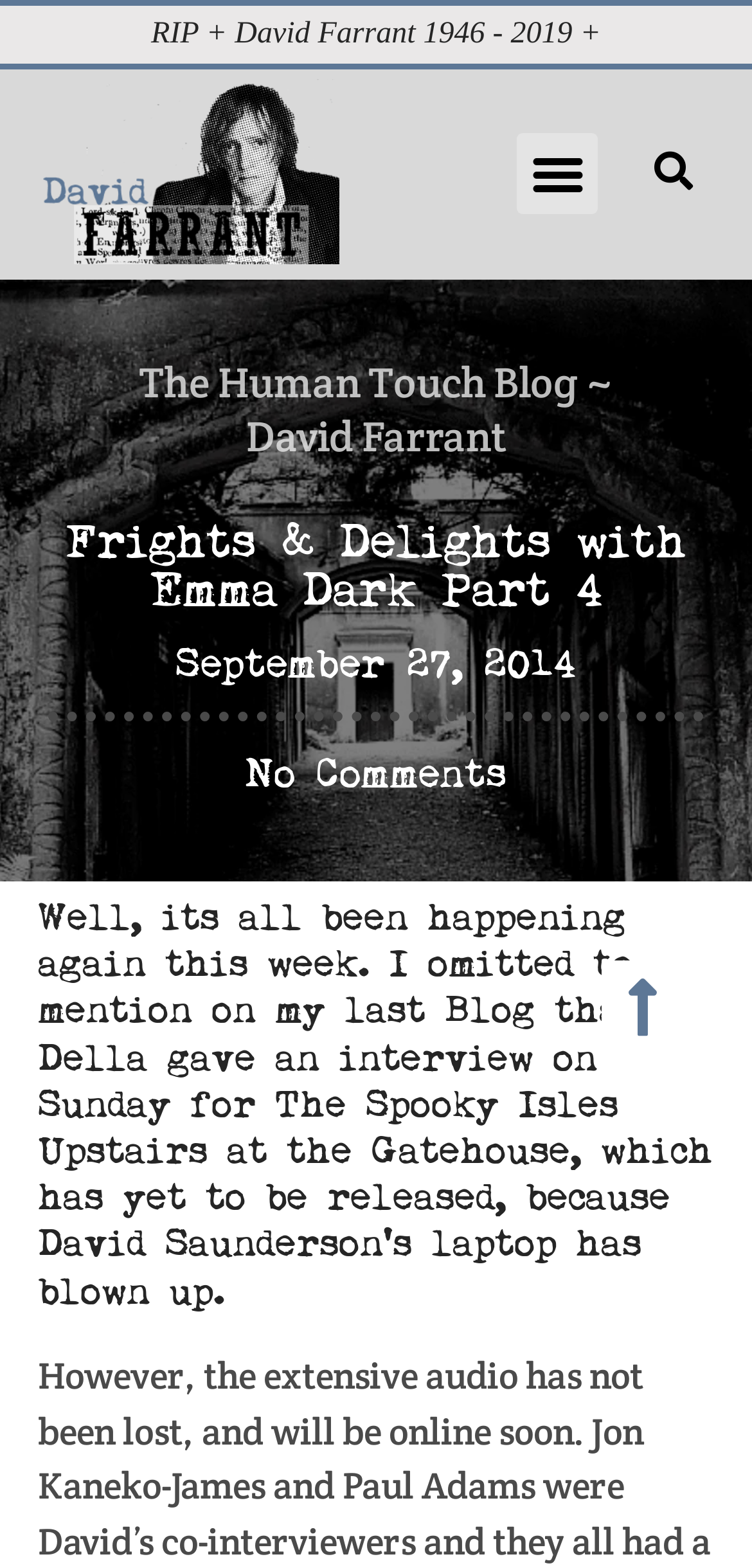Find the UI element described as: "September 27, 2014" and predict its bounding box coordinates. Ensure the coordinates are four float numbers between 0 and 1, [left, top, right, bottom].

[0.233, 0.406, 0.767, 0.445]